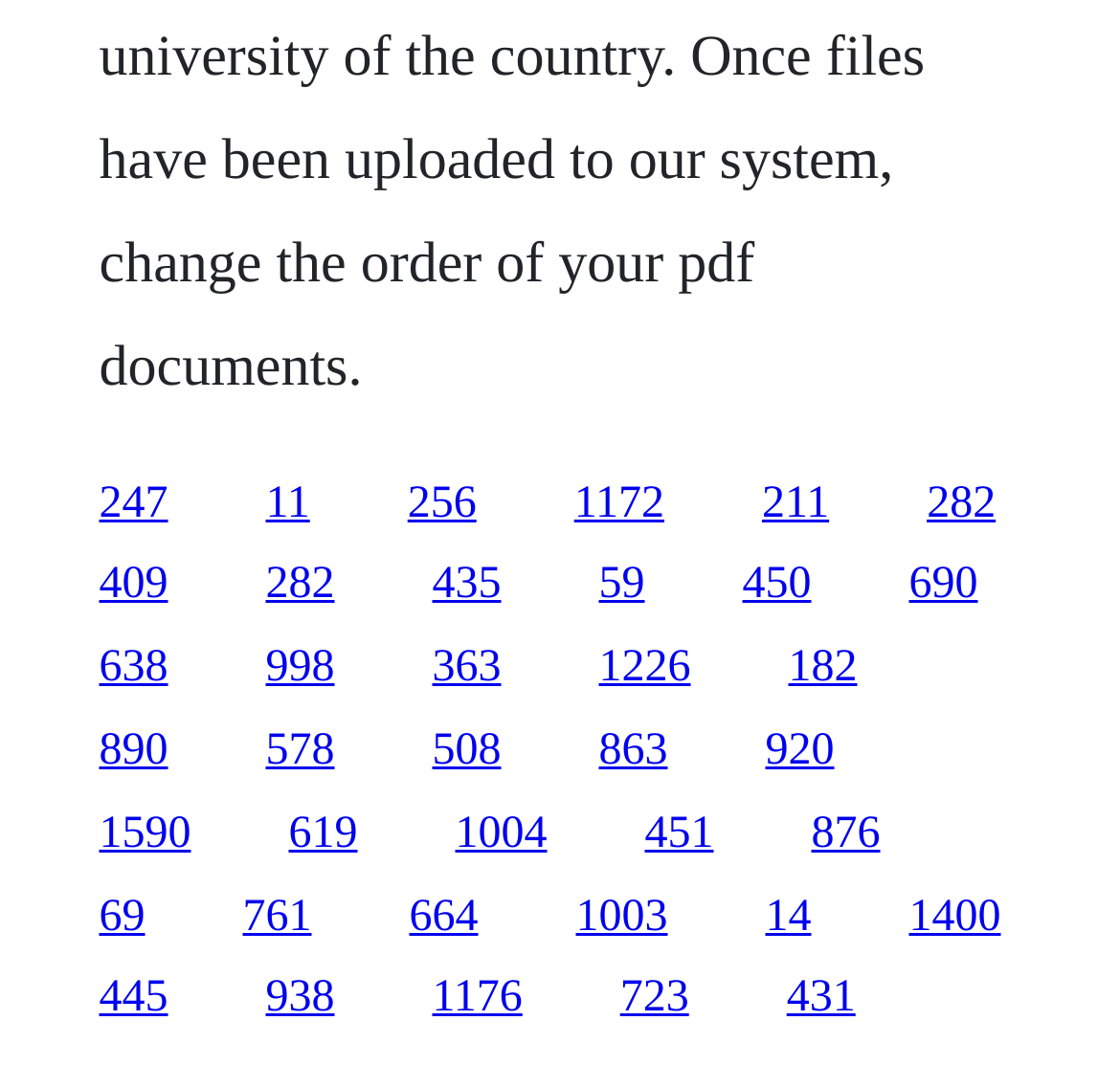Find the bounding box coordinates of the element I should click to carry out the following instruction: "click on the first link".

[0.088, 0.449, 0.15, 0.495]